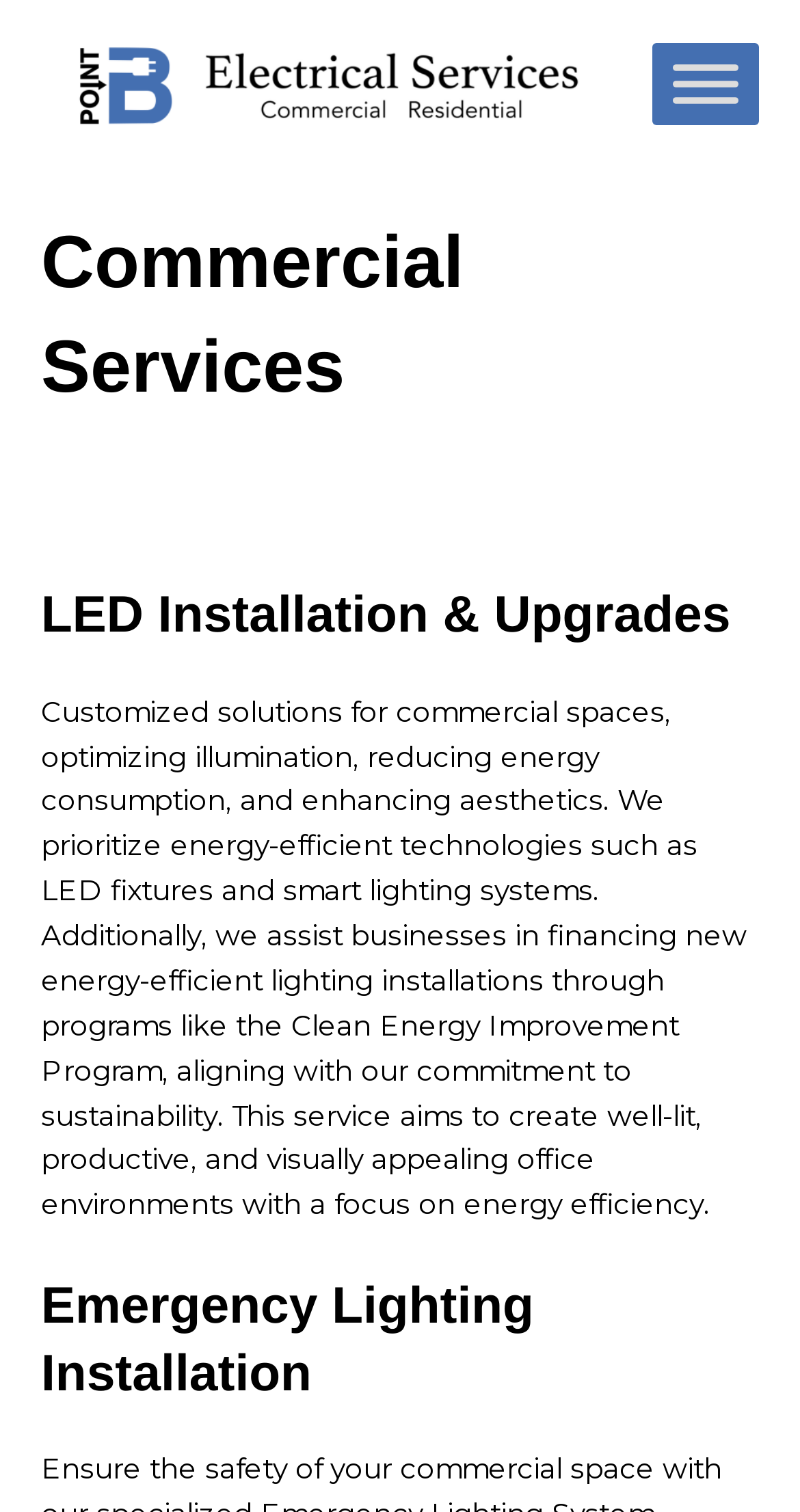What is the name of the program that assists businesses in financing new energy-efficient lighting installations?
Please give a well-detailed answer to the question.

The name of the program is obtained from the description under the 'LED Installation & Upgrades' heading, which states that the company assists businesses in financing new energy-efficient lighting installations through programs like the Clean Energy Improvement Program.